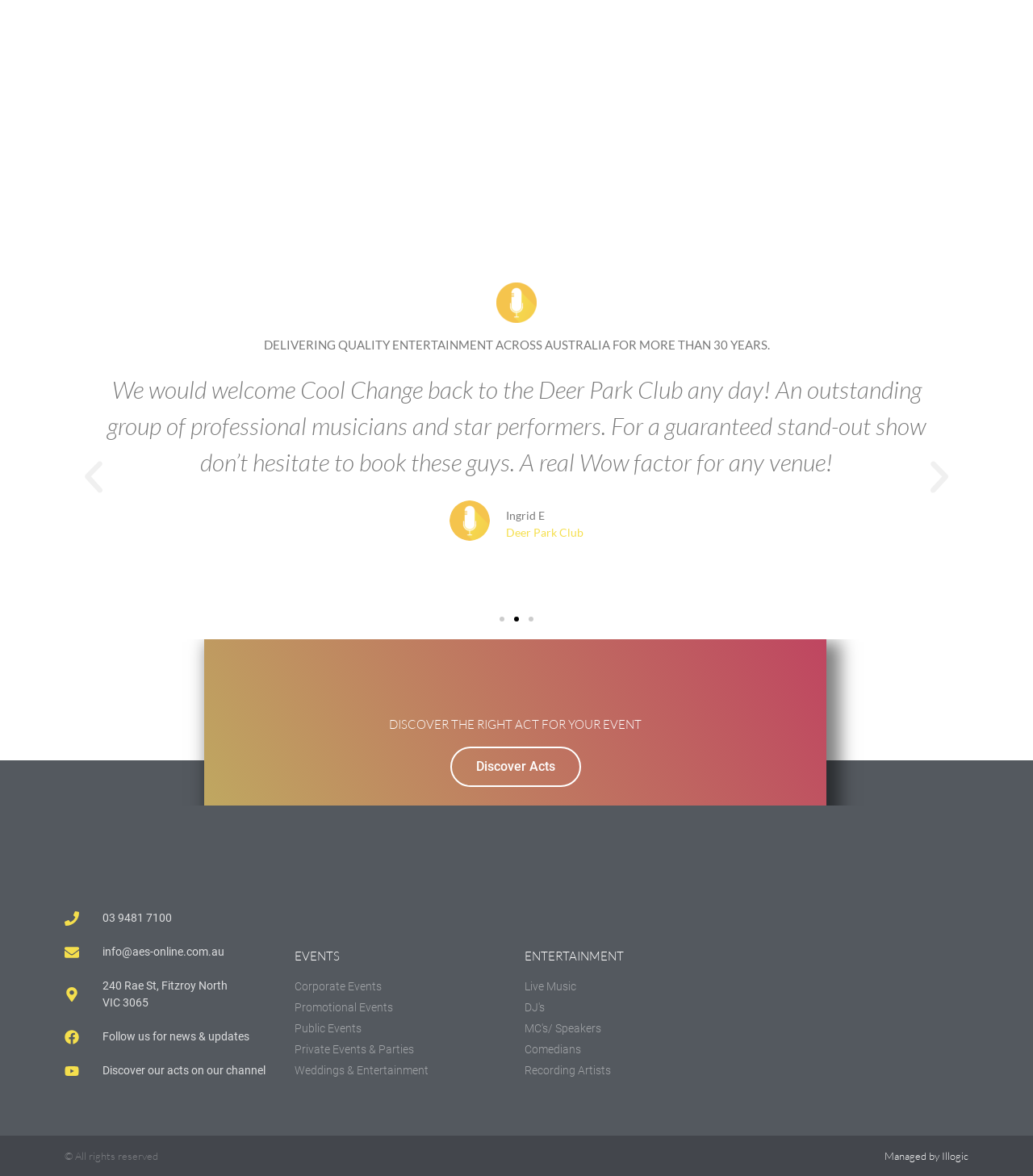Point out the bounding box coordinates of the section to click in order to follow this instruction: "View Corporate Events".

[0.285, 0.832, 0.492, 0.846]